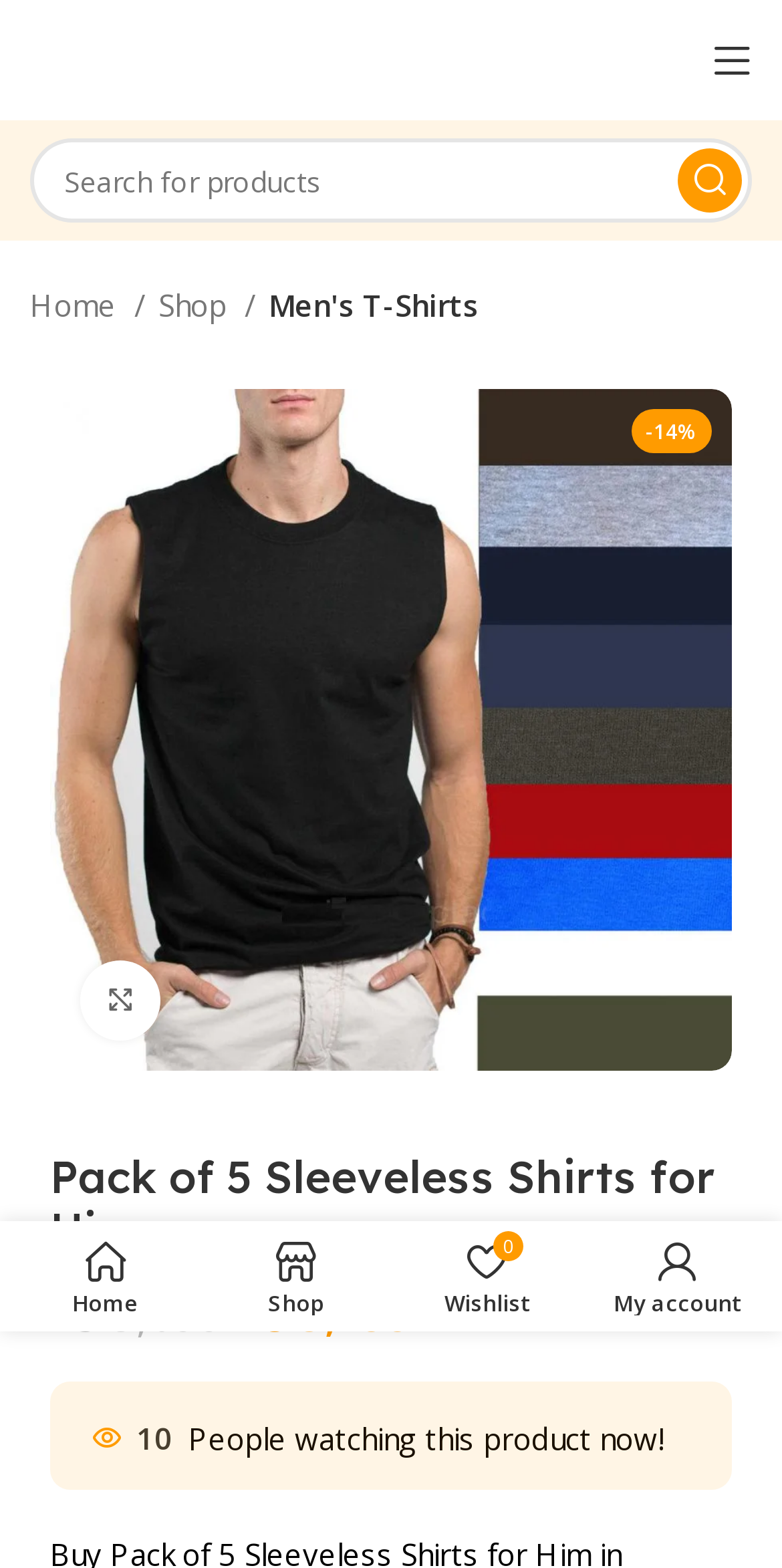Locate the UI element described as follows: "Click to enlarge". Return the bounding box coordinates as four float numbers between 0 and 1 in the order [left, top, right, bottom].

[0.103, 0.613, 0.205, 0.664]